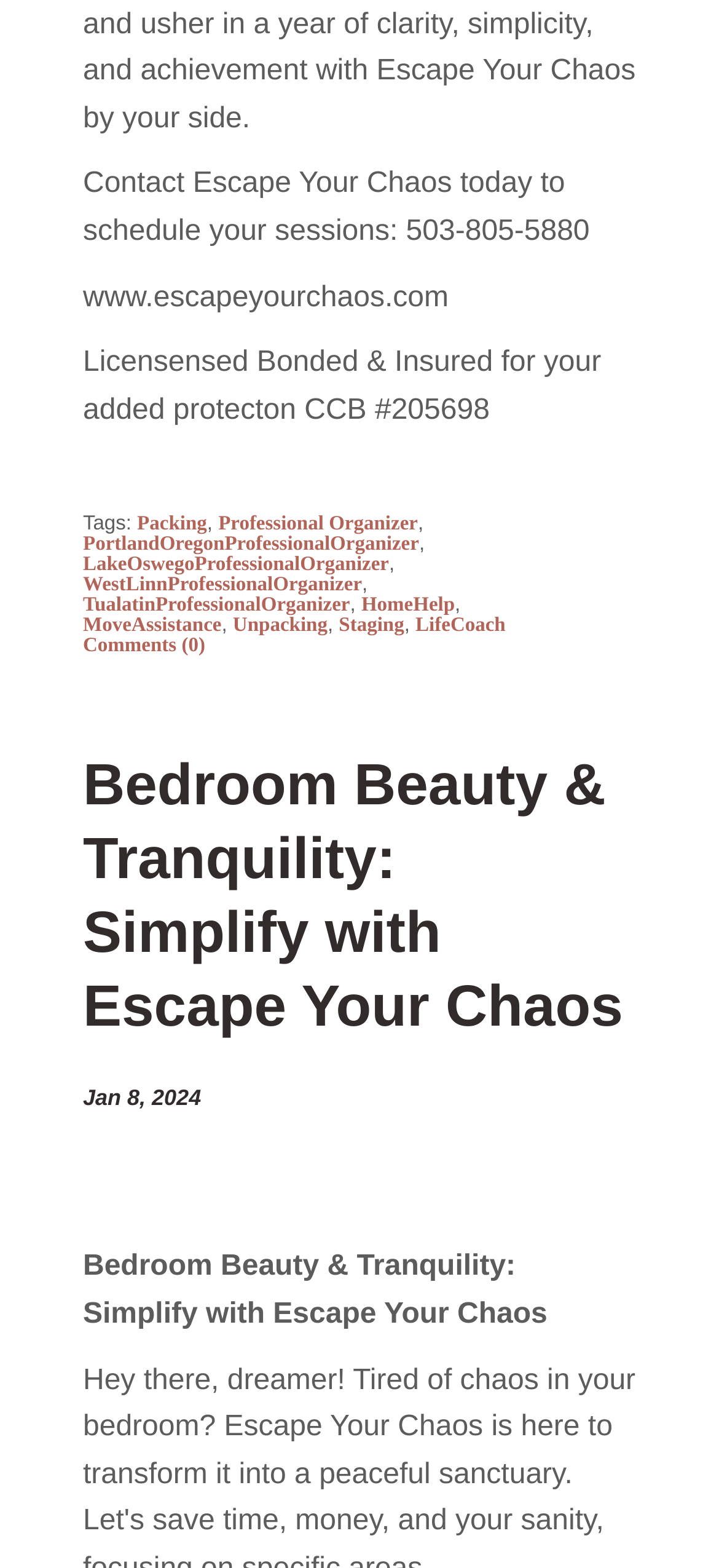Give a one-word or one-phrase response to the question: 
What is the phone number to schedule sessions?

503-805-5880